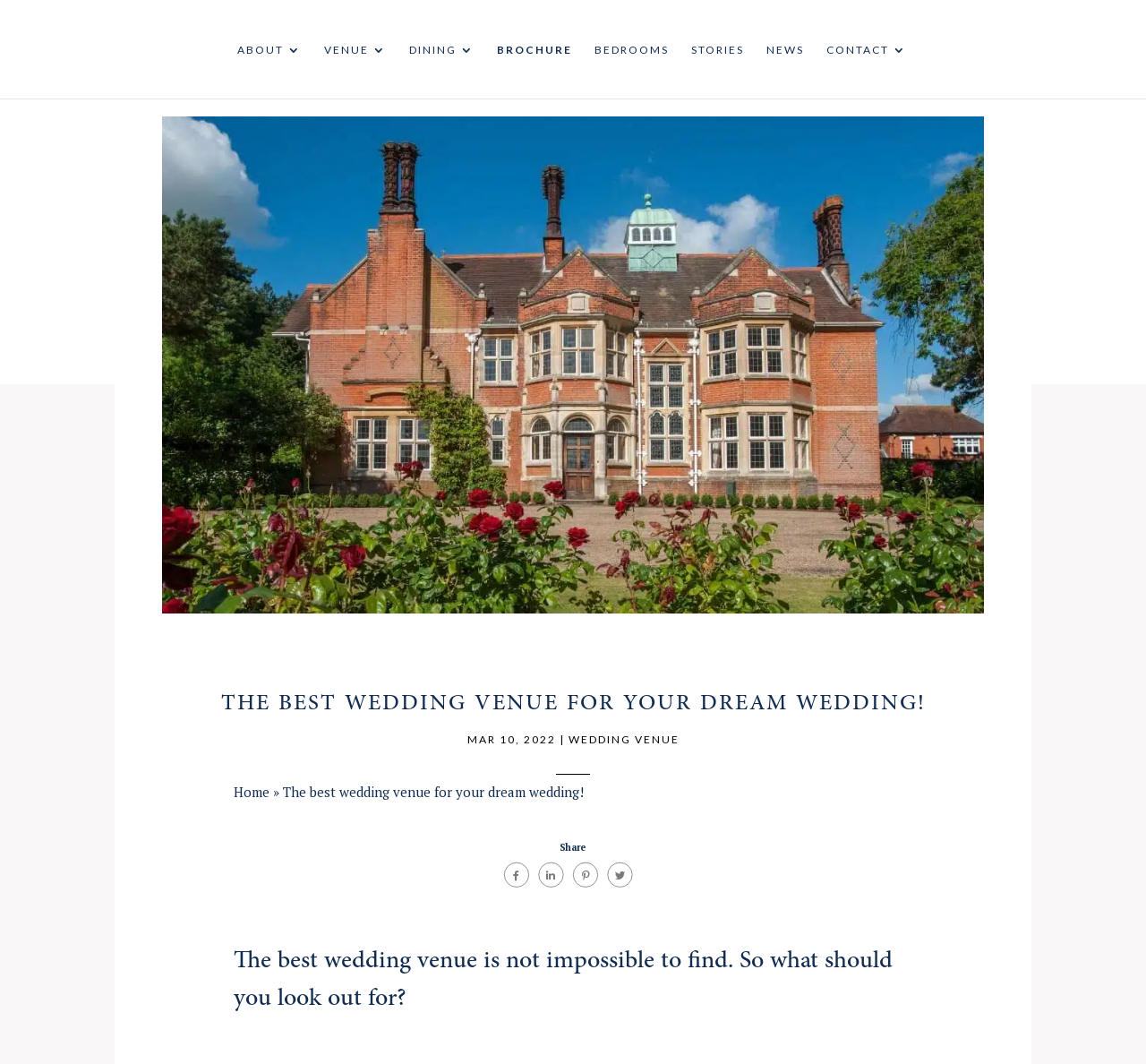What is the topic of the webpage?
Answer with a single word or short phrase according to what you see in the image.

Wedding venue